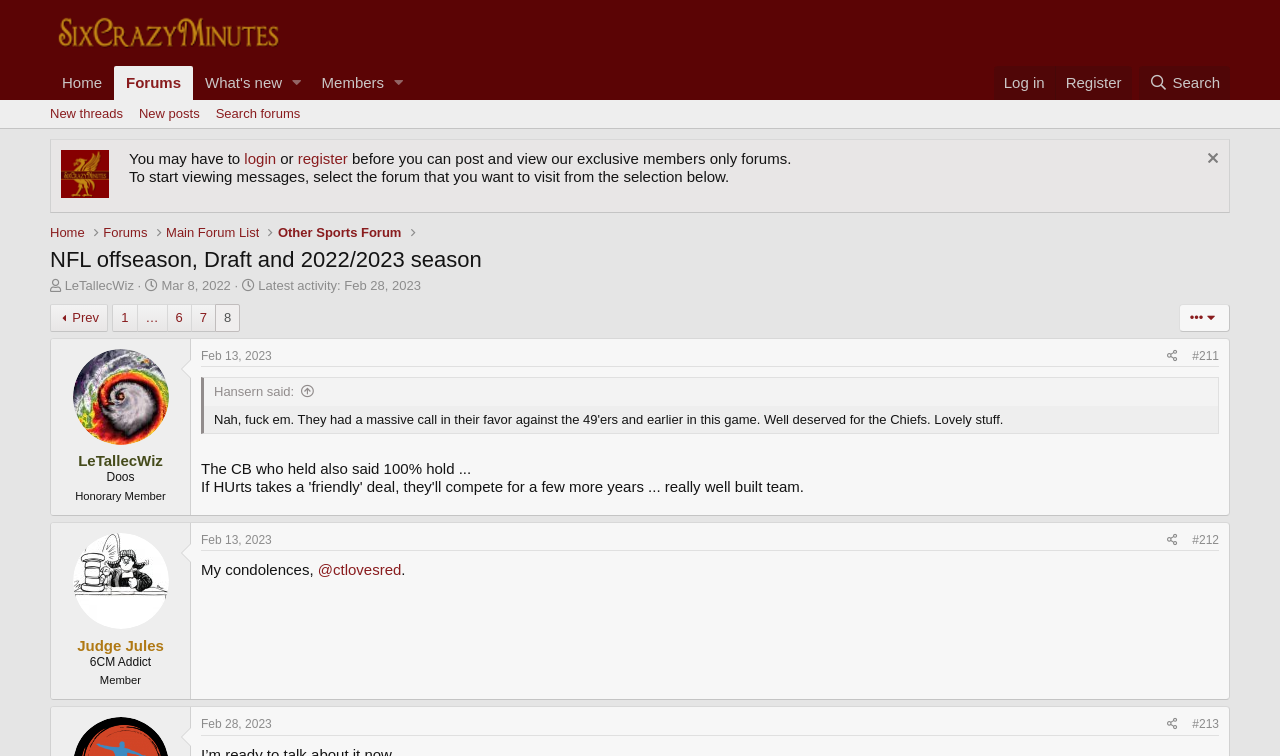Please find the bounding box for the UI component described as follows: "Reparatii Compresoare Dentare".

None